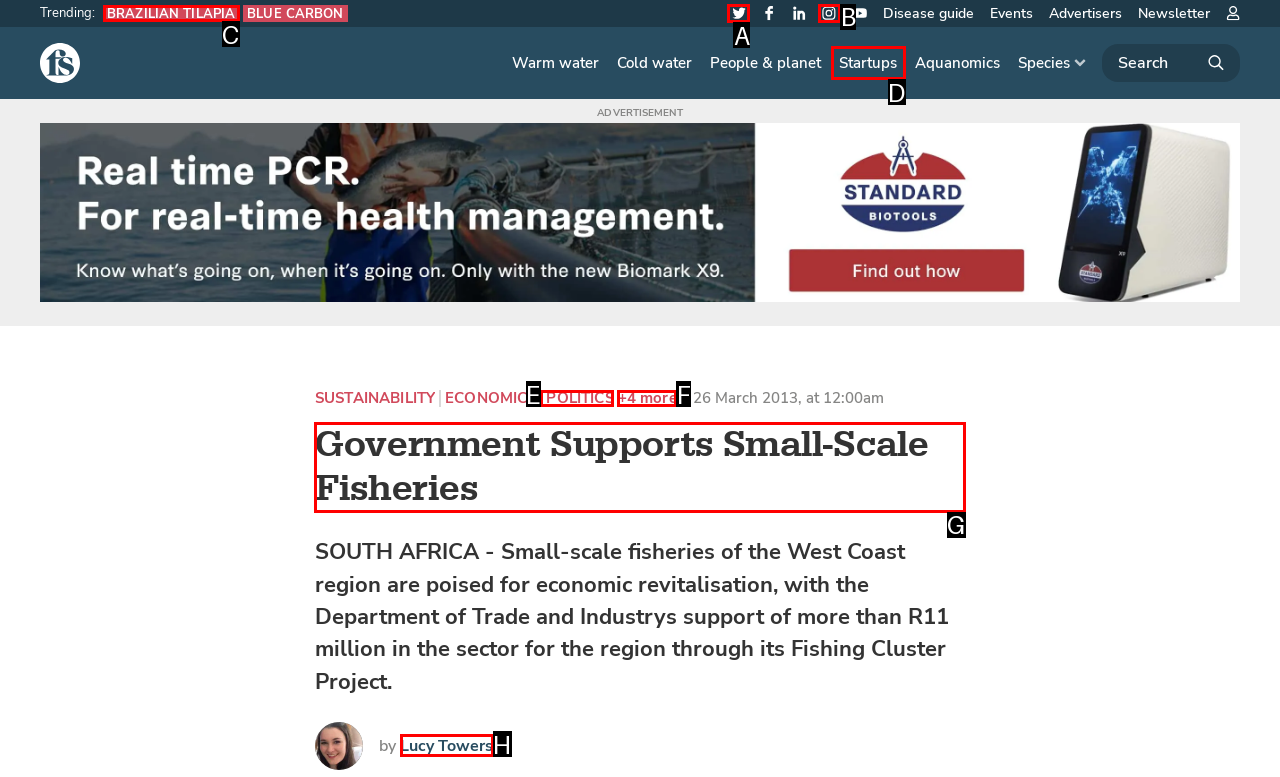Select the correct option from the given choices to perform this task: Read the article about Government Supports Small-Scale Fisheries. Provide the letter of that option.

G